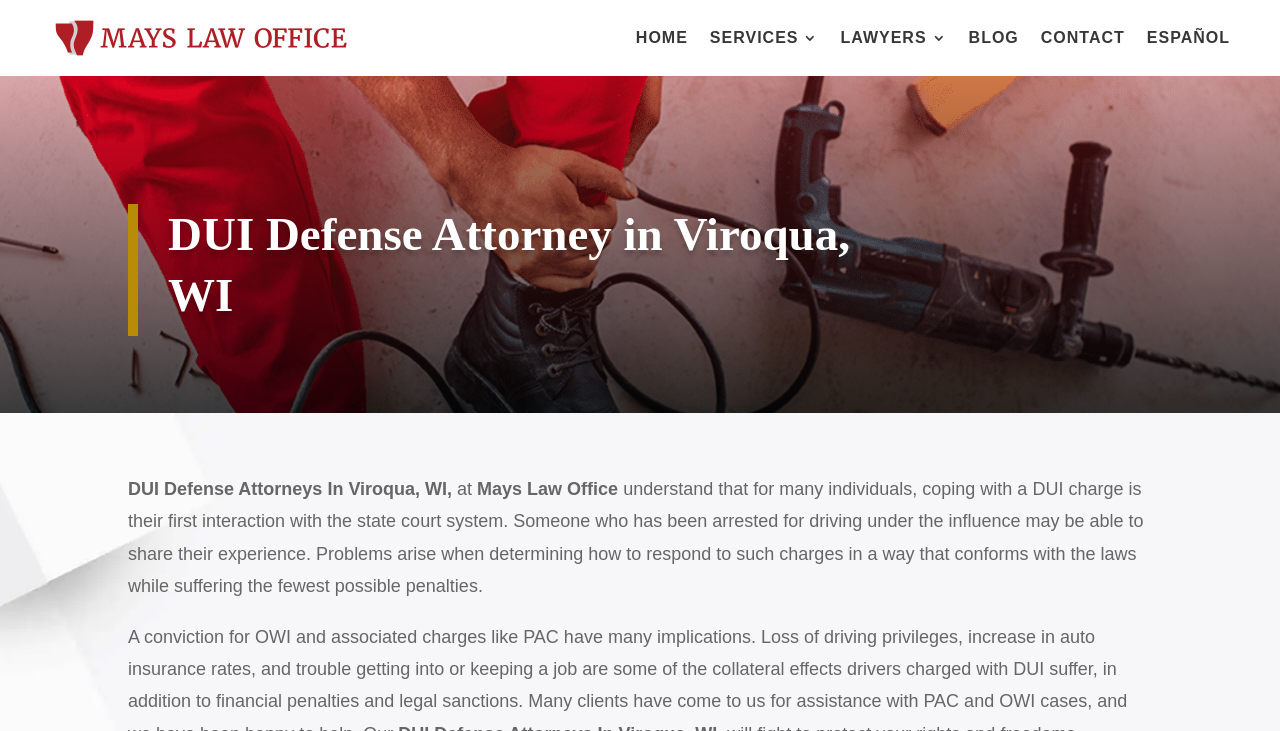Provide the bounding box coordinates for the UI element that is described as: "Contact".

[0.813, 0.0, 0.879, 0.104]